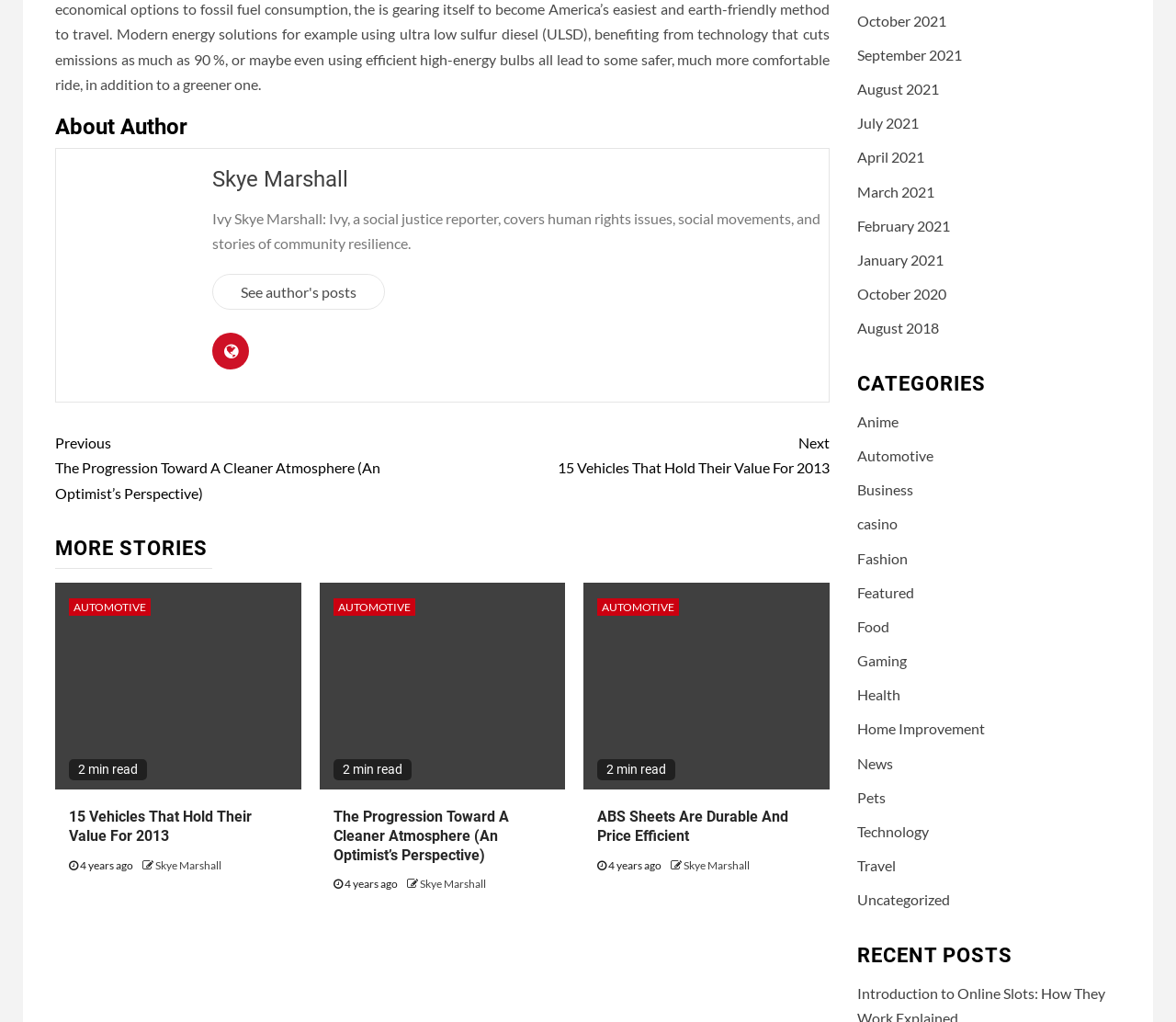Please identify the bounding box coordinates of the region to click in order to complete the given instruction: "Read more about the article". The coordinates should be four float numbers between 0 and 1, i.e., [left, top, right, bottom].

[0.047, 0.412, 0.705, 0.503]